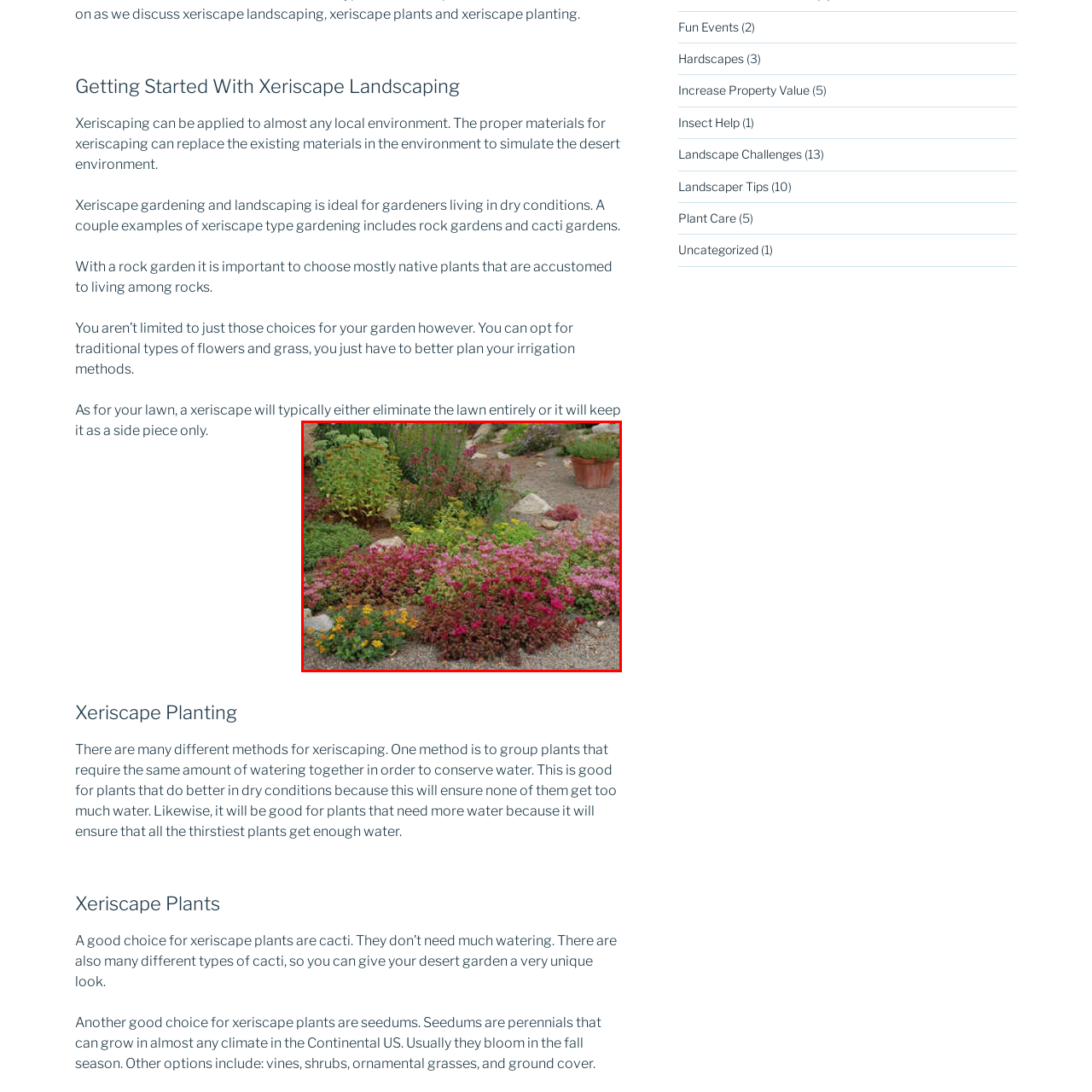What is the color of the flowering plants in the foreground?
Look at the image section surrounded by the red bounding box and provide a concise answer in one word or phrase.

Pink, orange, and purple